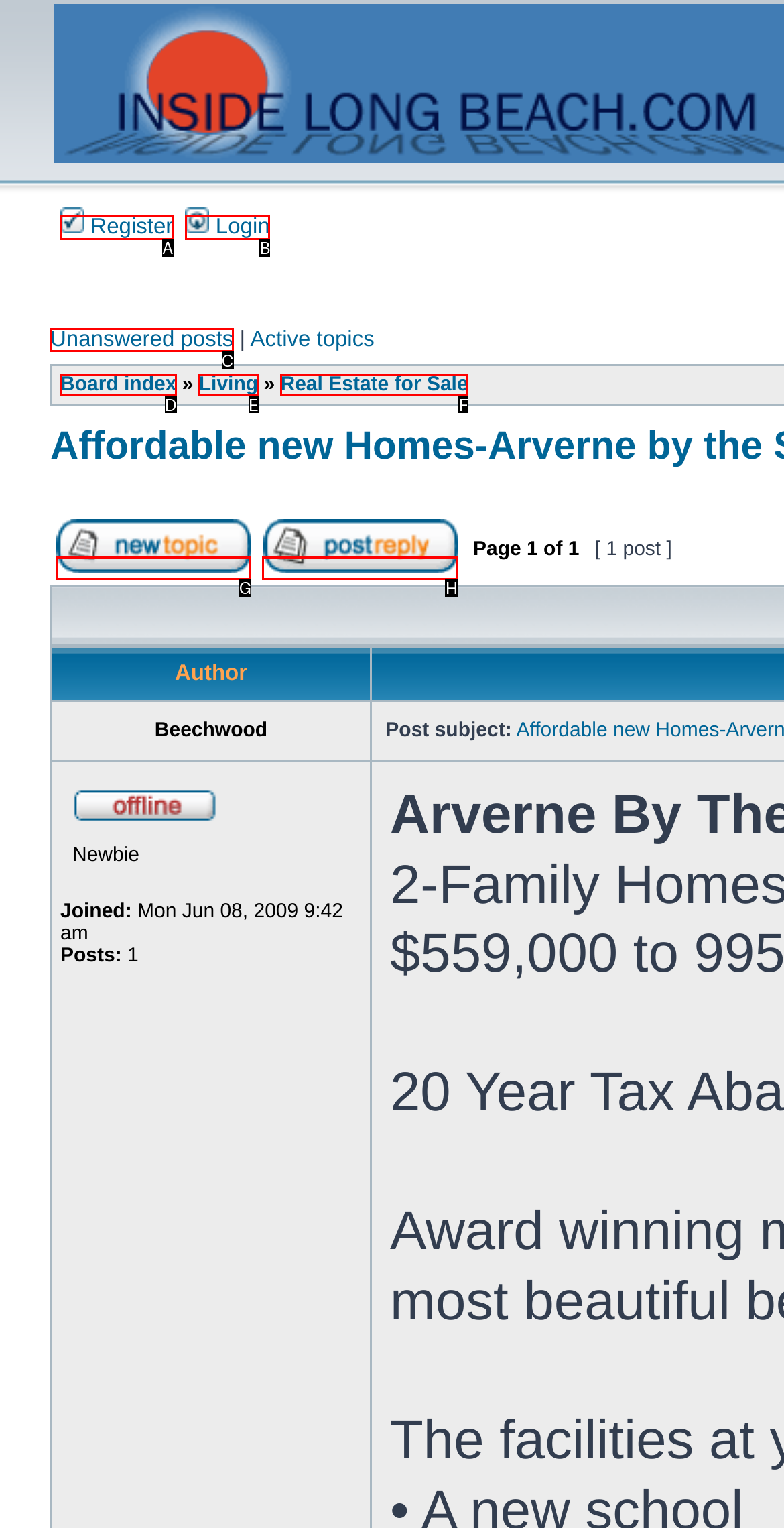Select the HTML element that matches the description: Board index. Provide the letter of the chosen option as your answer.

D